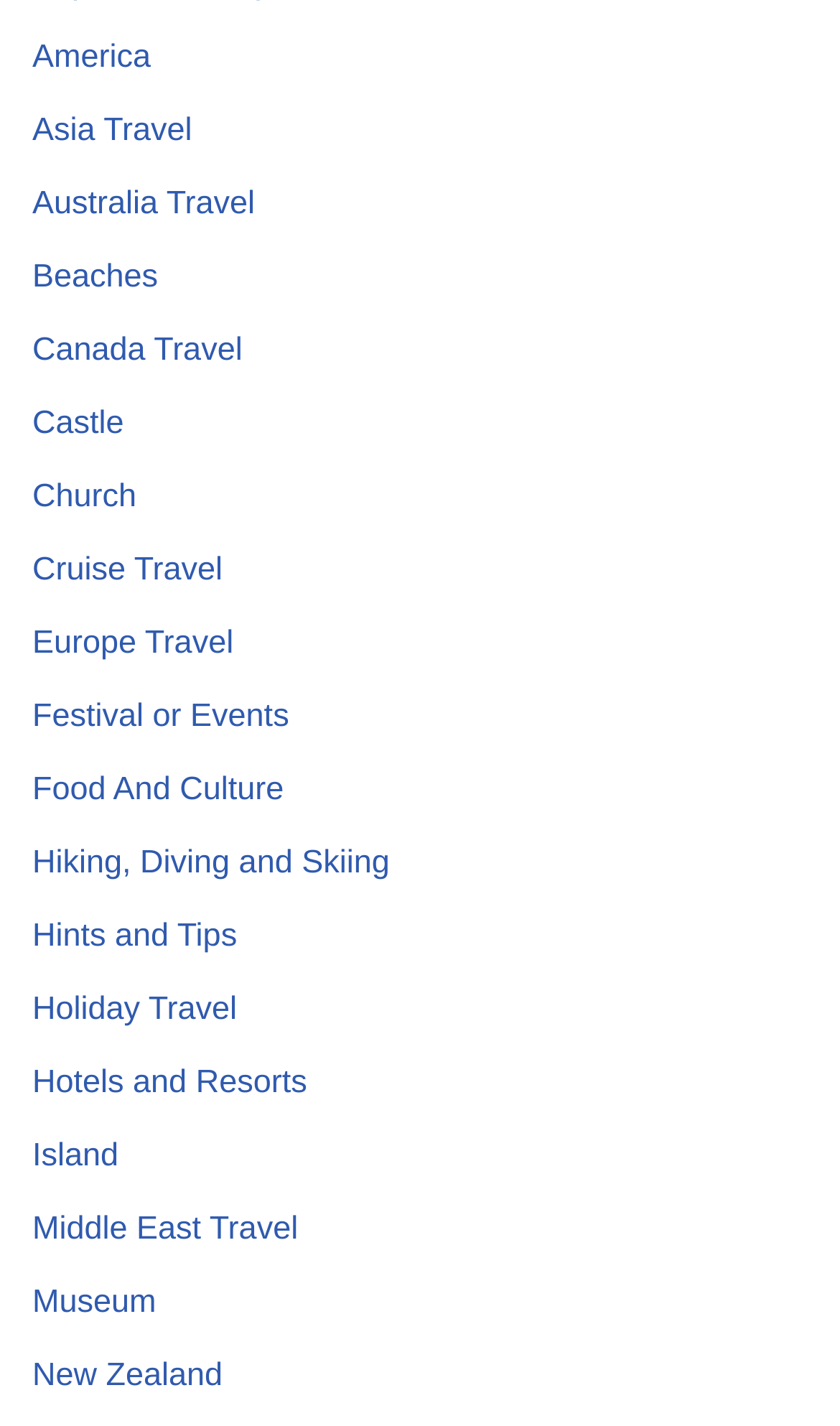What is the vertical position of the 'Castle' link? Analyze the screenshot and reply with just one word or a short phrase.

Above 'Church'